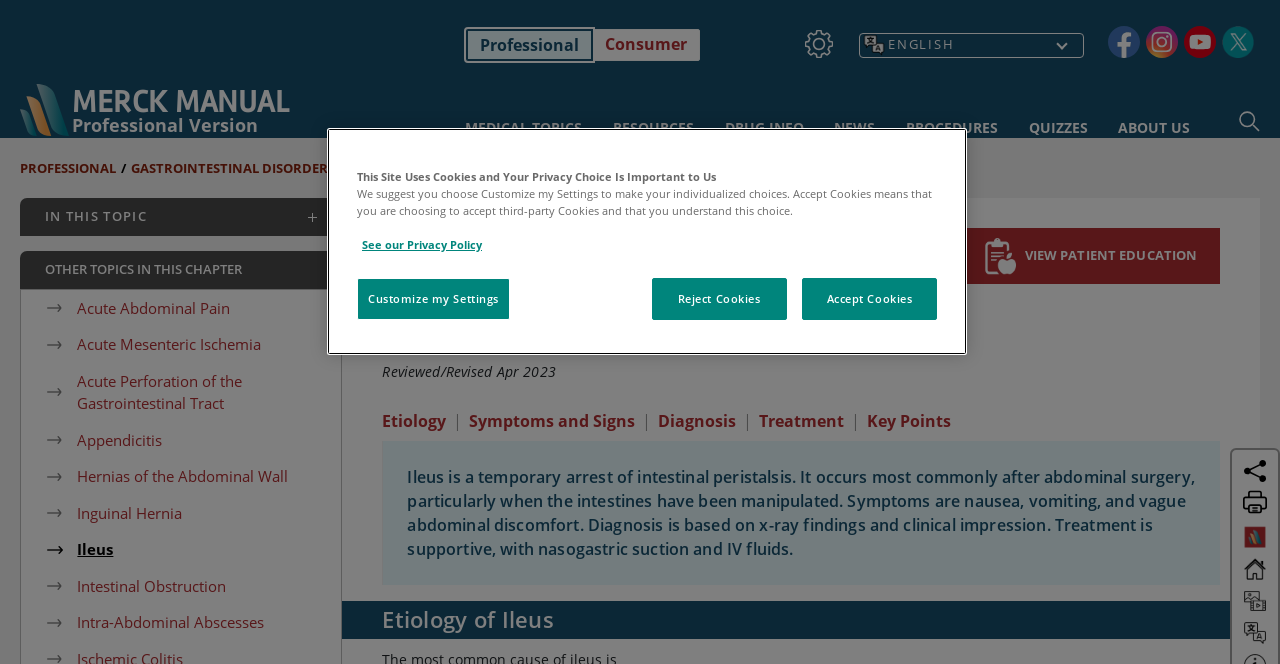Locate the coordinates of the bounding box for the clickable region that fulfills this instruction: "Search for something".

None